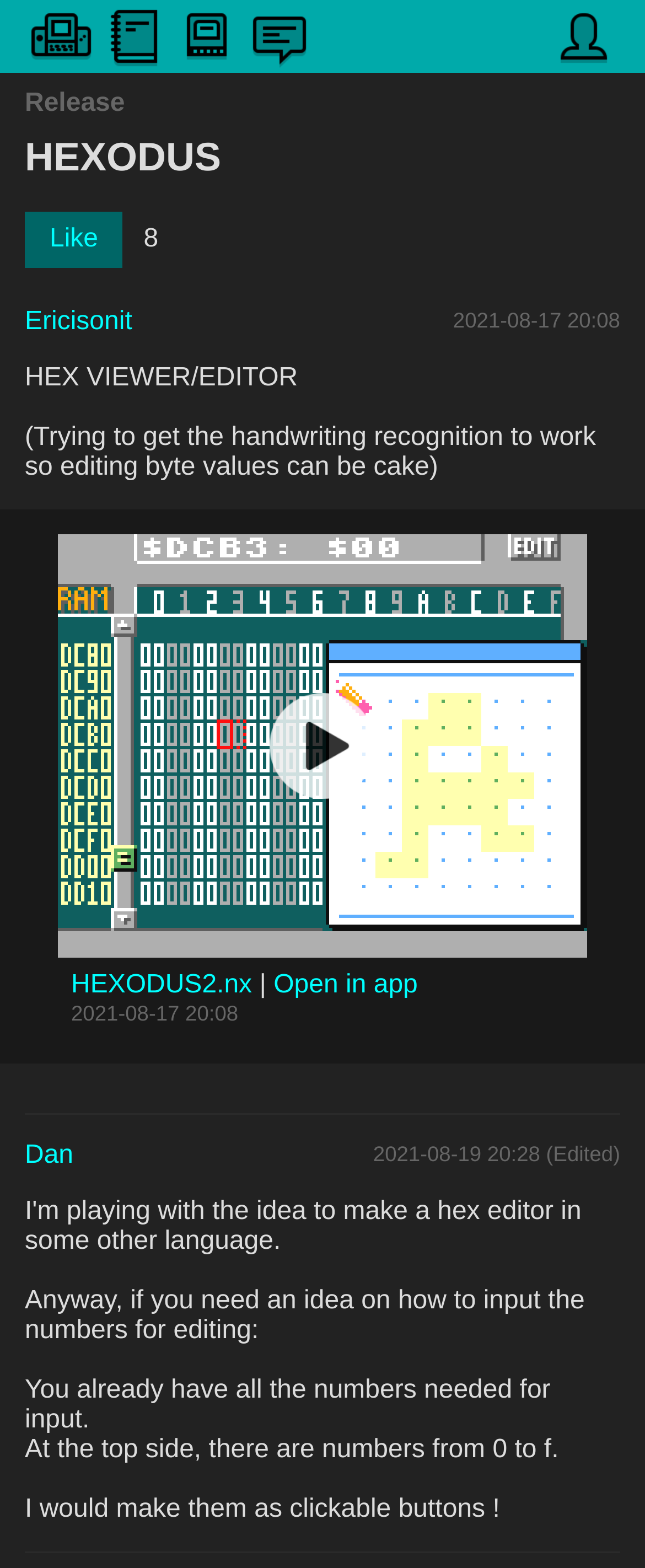Answer with a single word or phrase: 
How many images are there on the webpage?

4